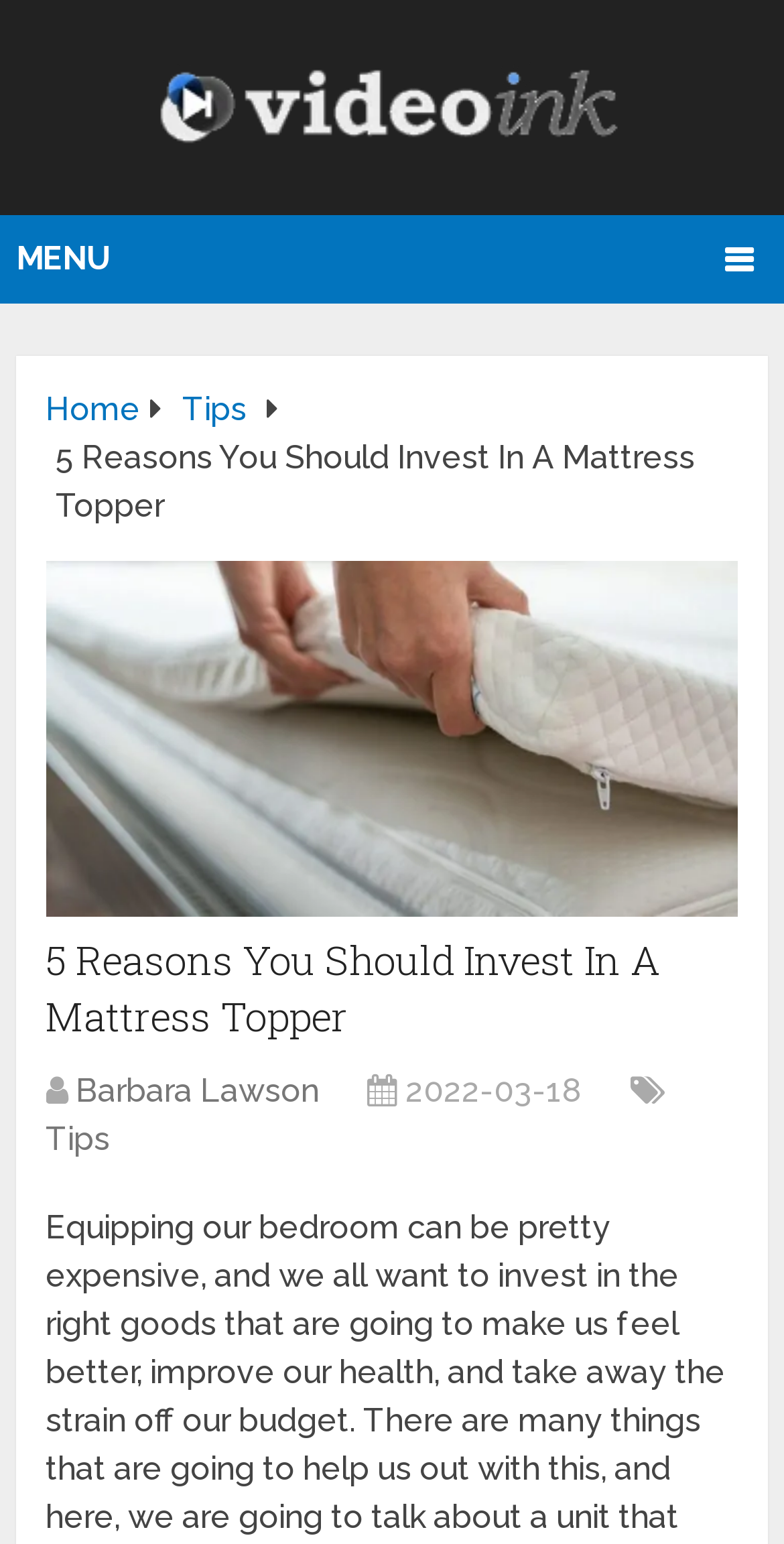Provide a one-word or short-phrase response to the question:
What is the category of the article?

Tips